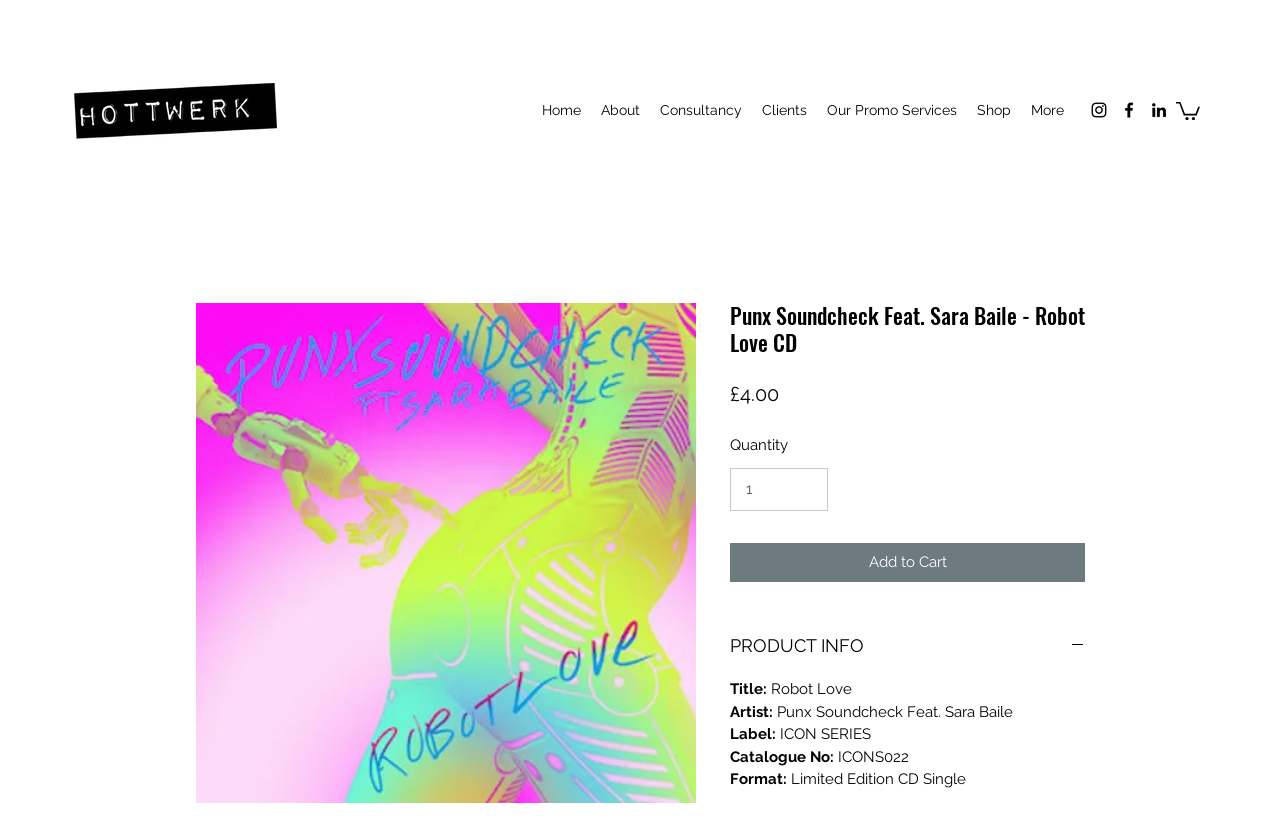Highlight the bounding box coordinates of the element you need to click to perform the following instruction: "Change the Quantity."

[0.57, 0.56, 0.647, 0.612]